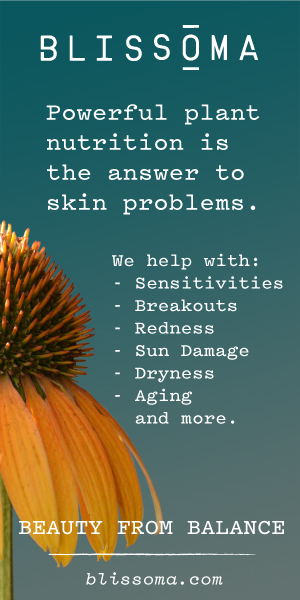What skin issues does Blissoma address?
Using the image as a reference, answer with just one word or a short phrase.

Sensitivities, breakouts, redness, sun damage, dryness, and aging